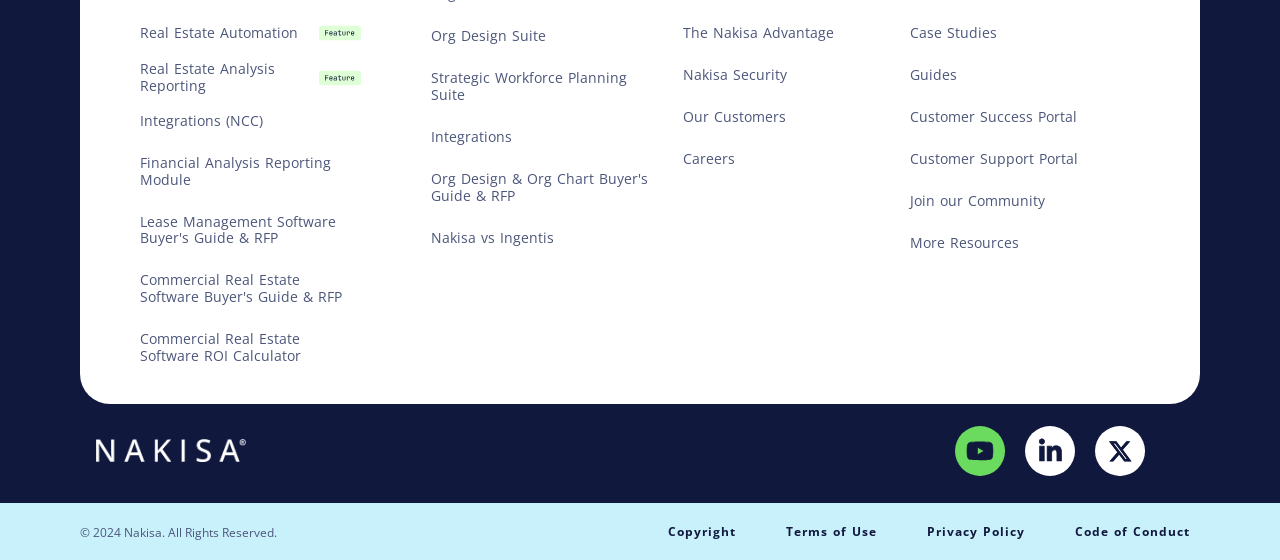Please provide the bounding box coordinates for the UI element as described: "Nakisa Security". The coordinates must be four floats between 0 and 1, represented as [left, top, right, bottom].

[0.534, 0.117, 0.711, 0.148]